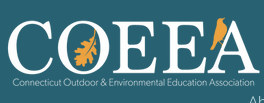Utilize the information from the image to answer the question in detail:
What is the shape of the orange silhouette?

The orange silhouette is in the shape of a leaf, which is a symbol often associated with environmental education and awareness, reflecting the organization's focus on outdoor and environmental education.